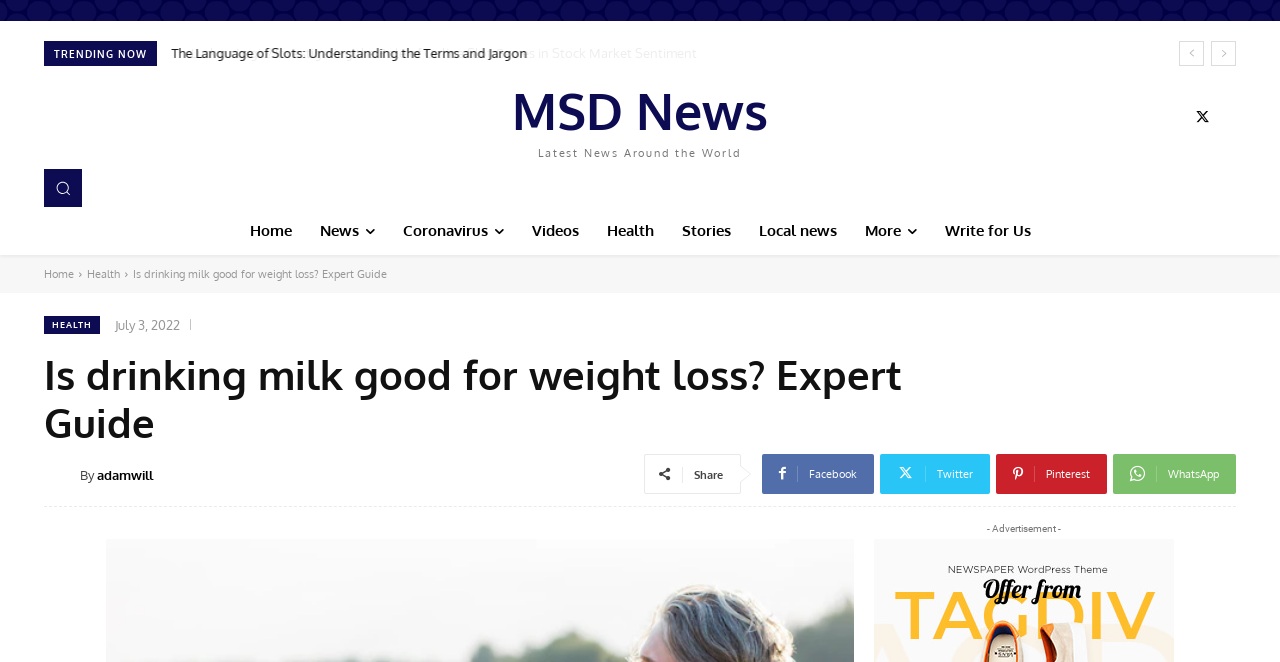Identify the bounding box coordinates of the area you need to click to perform the following instruction: "Share the article on Facebook".

[0.595, 0.686, 0.683, 0.746]